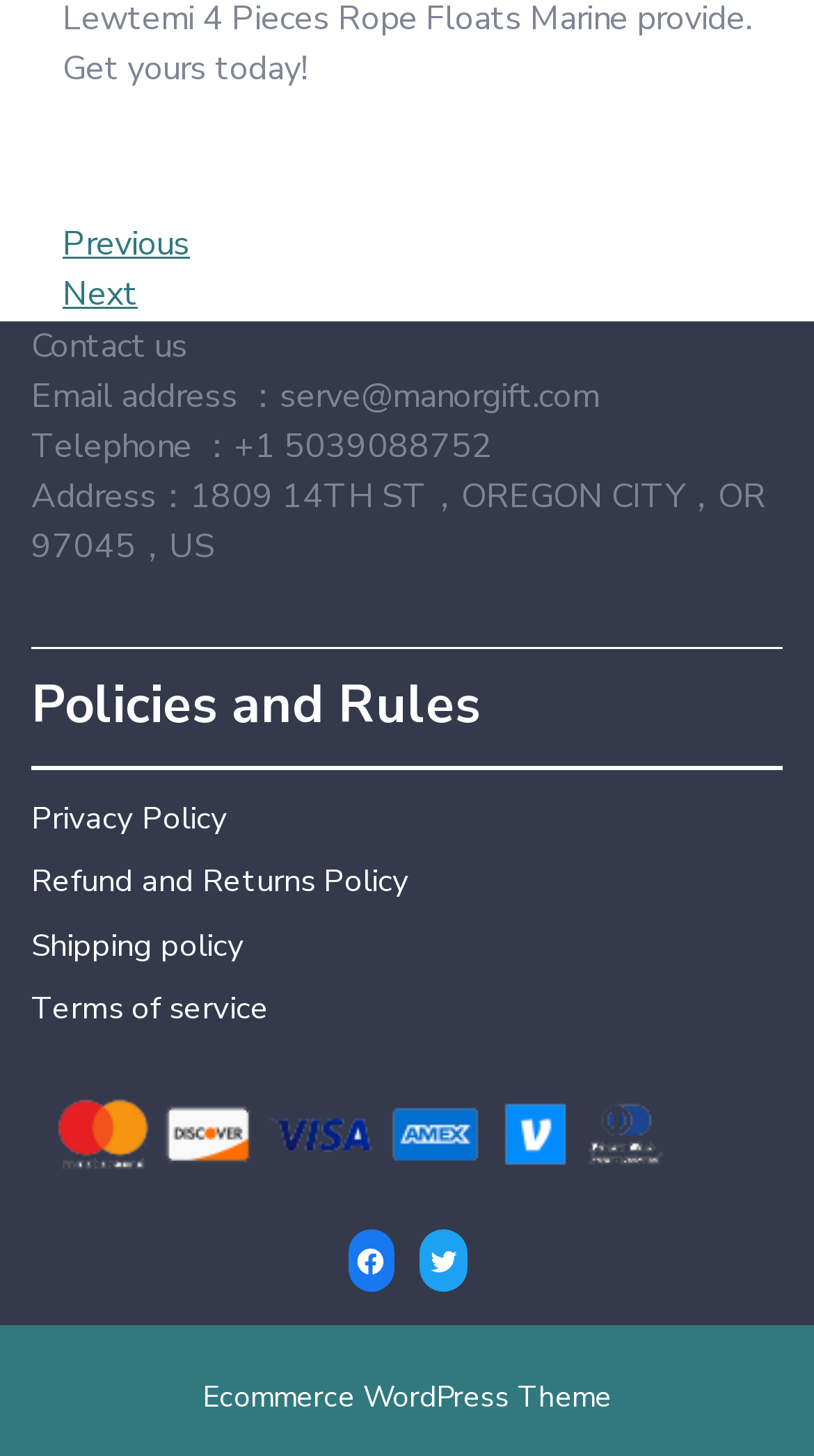What is the last policy link listed?
Based on the image, answer the question with as much detail as possible.

I scanned the webpage and found a section titled 'Policies and Rules', which lists several policy links. The last one listed is 'Terms of service'.